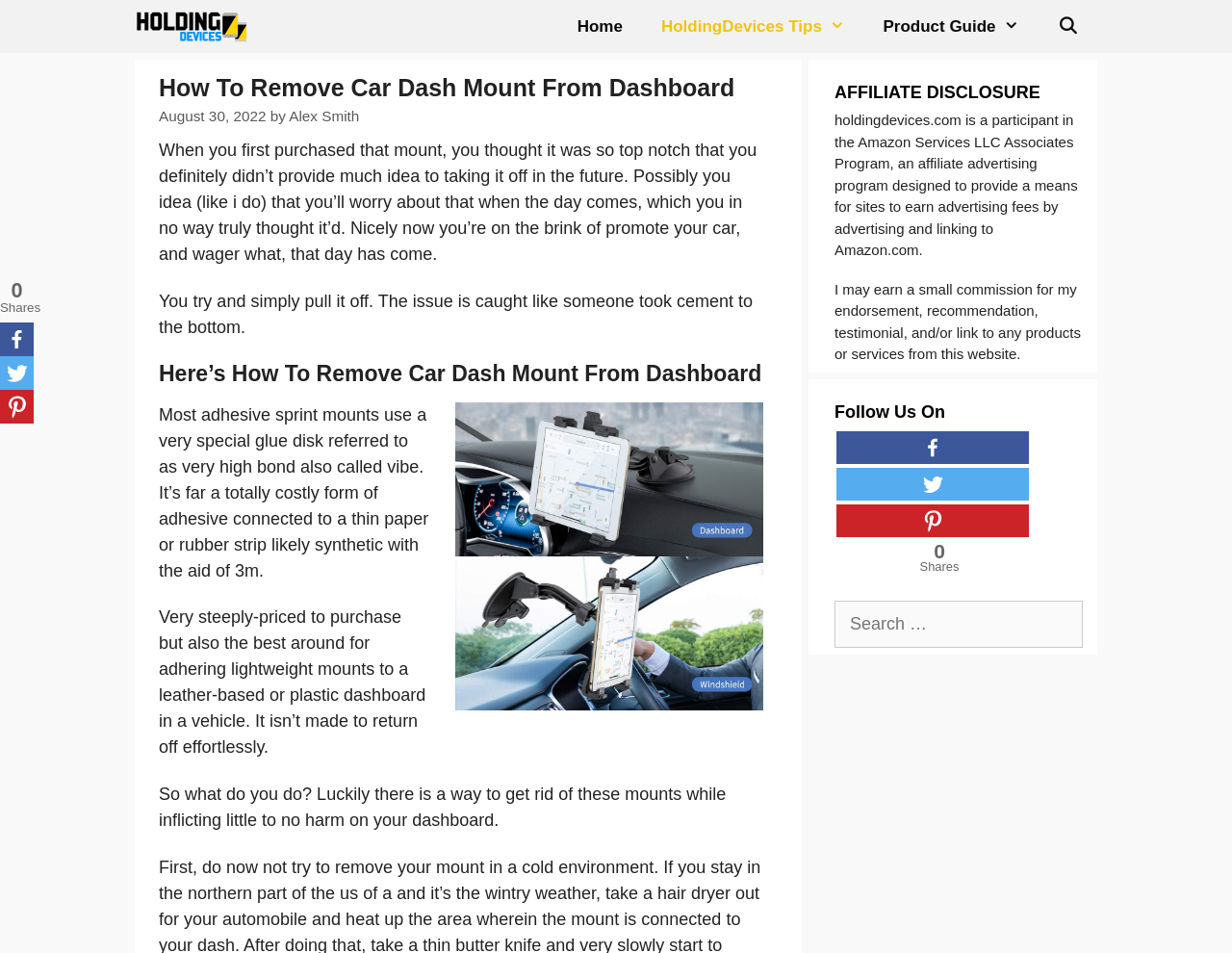Provide a single word or phrase to answer the given question: 
What is the topic of the article?

Removing car dash mount